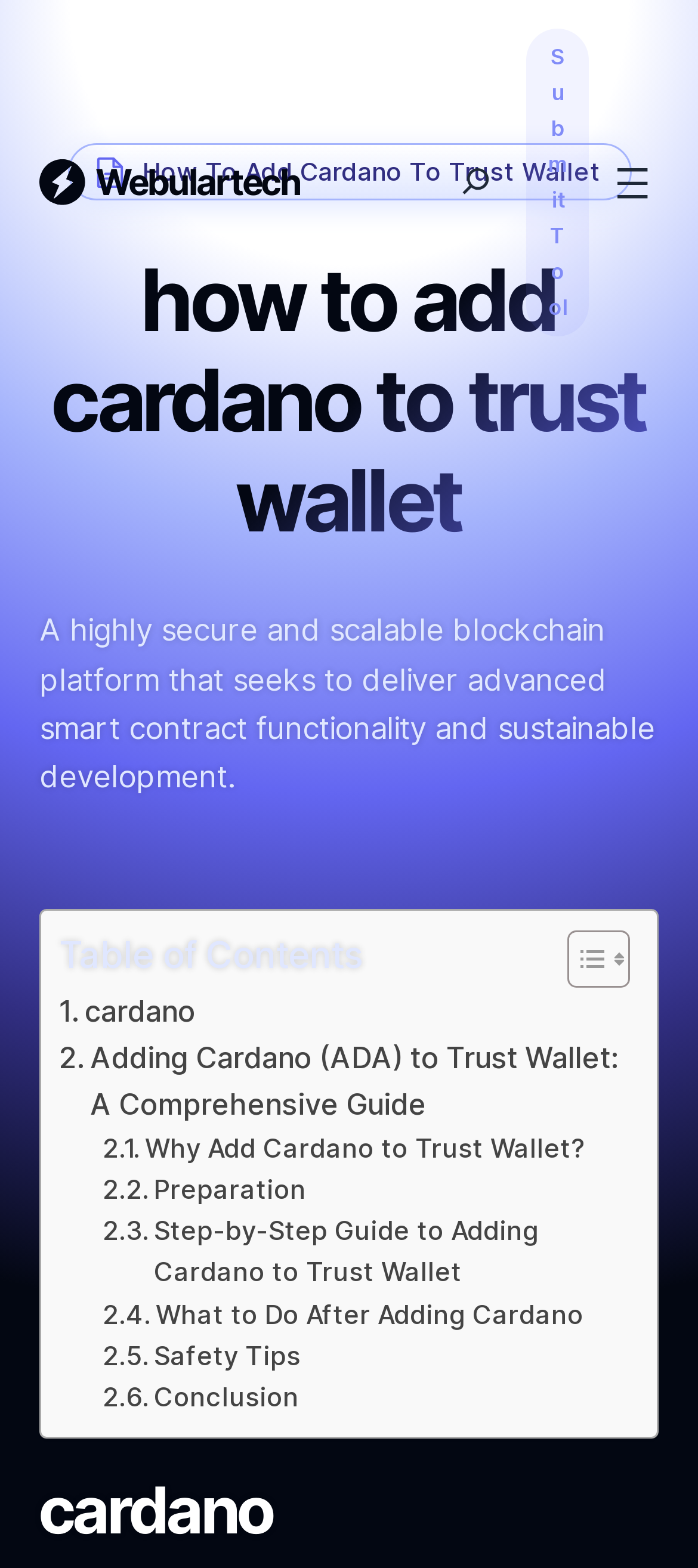Identify the main heading from the webpage and provide its text content.

how to add cardano to trust wallet